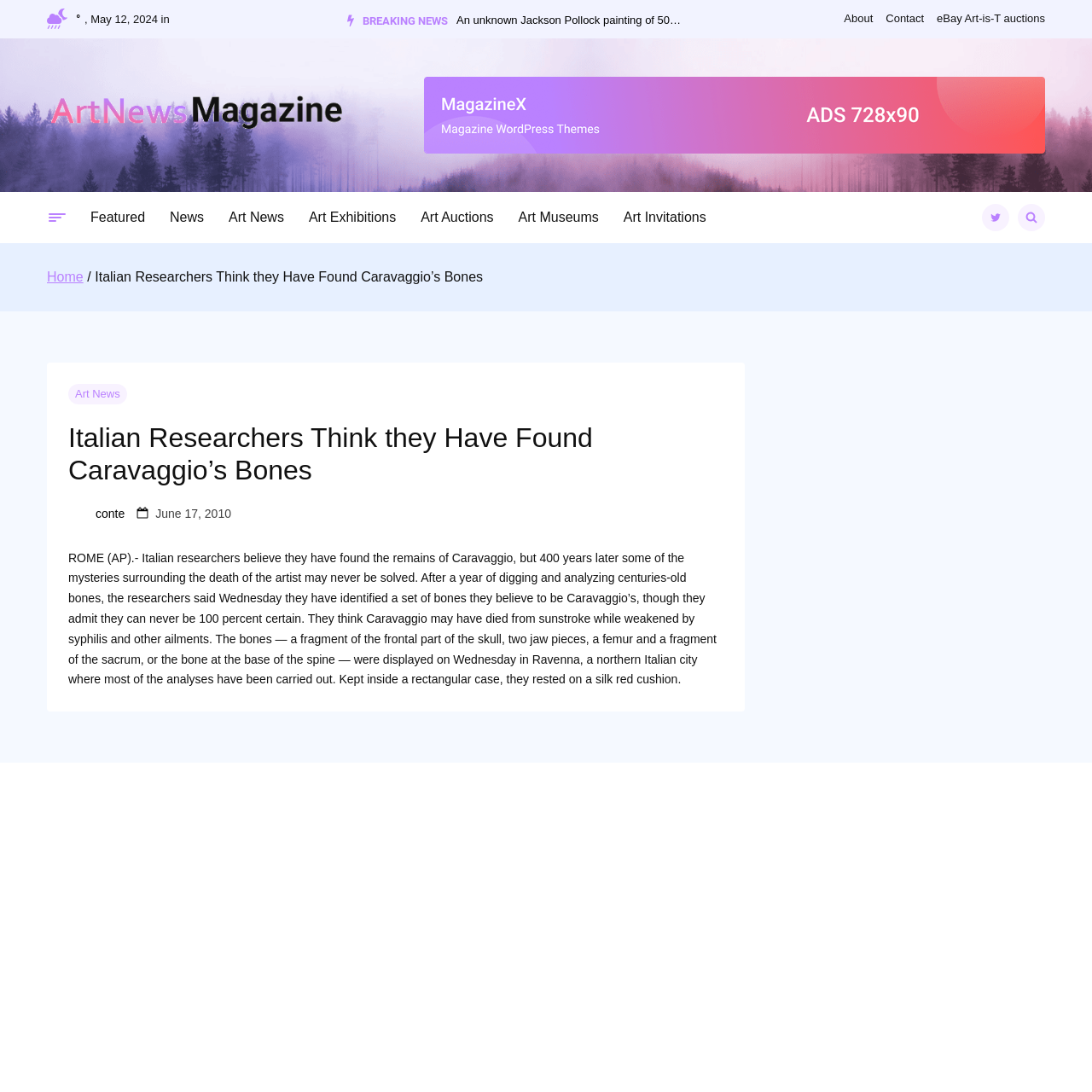Select the bounding box coordinates of the element I need to click to carry out the following instruction: "Read the article about Caravaggio's bones".

[0.043, 0.332, 0.682, 0.652]